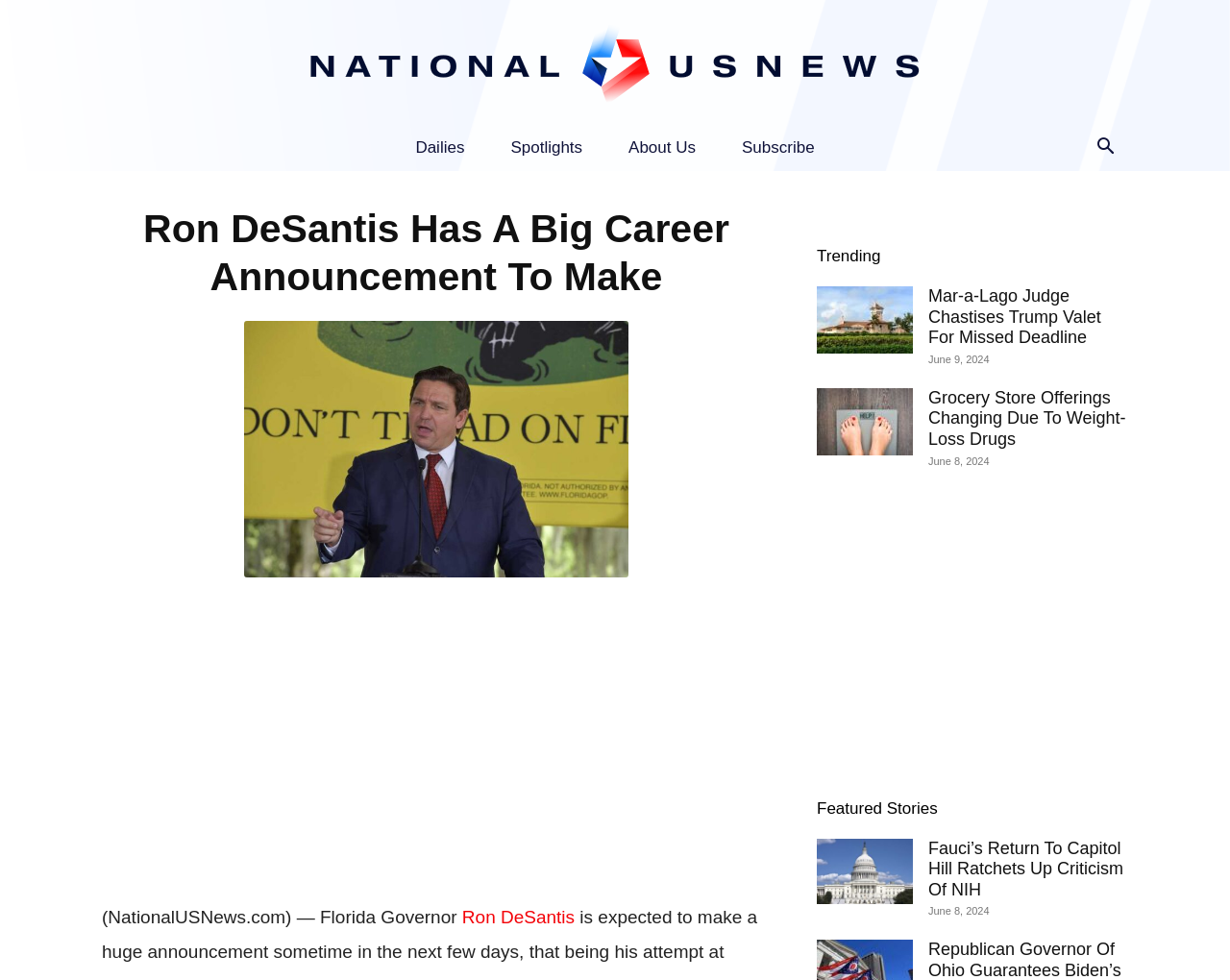Determine the bounding box coordinates of the region I should click to achieve the following instruction: "Click on the National US News link". Ensure the bounding box coordinates are four float numbers between 0 and 1, i.e., [left, top, right, bottom].

[0.0, 0.006, 1.0, 0.124]